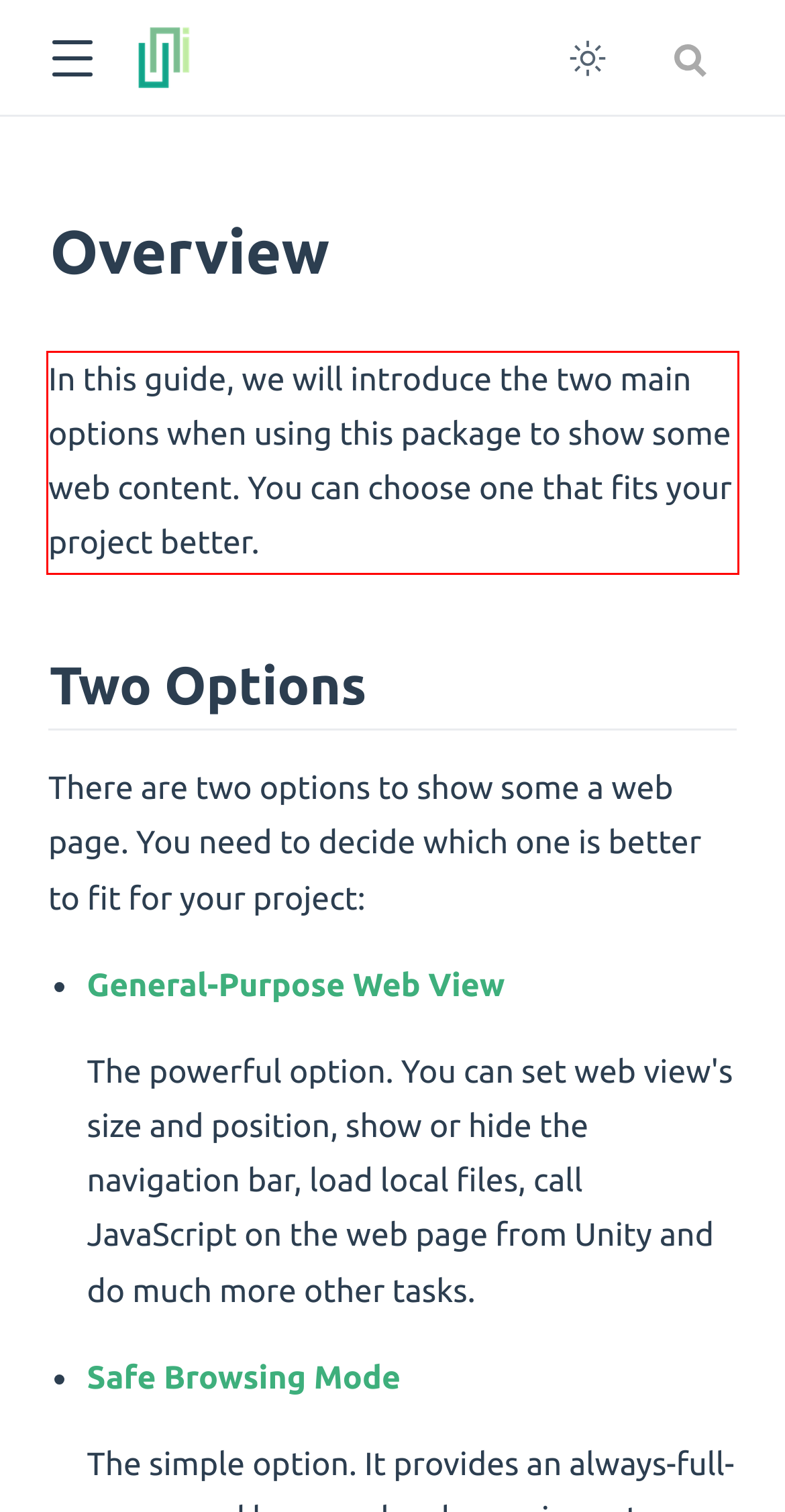Within the provided webpage screenshot, find the red rectangle bounding box and perform OCR to obtain the text content.

In this guide, we will introduce the two main options when using this package to show some web content. You can choose one that fits your project better.